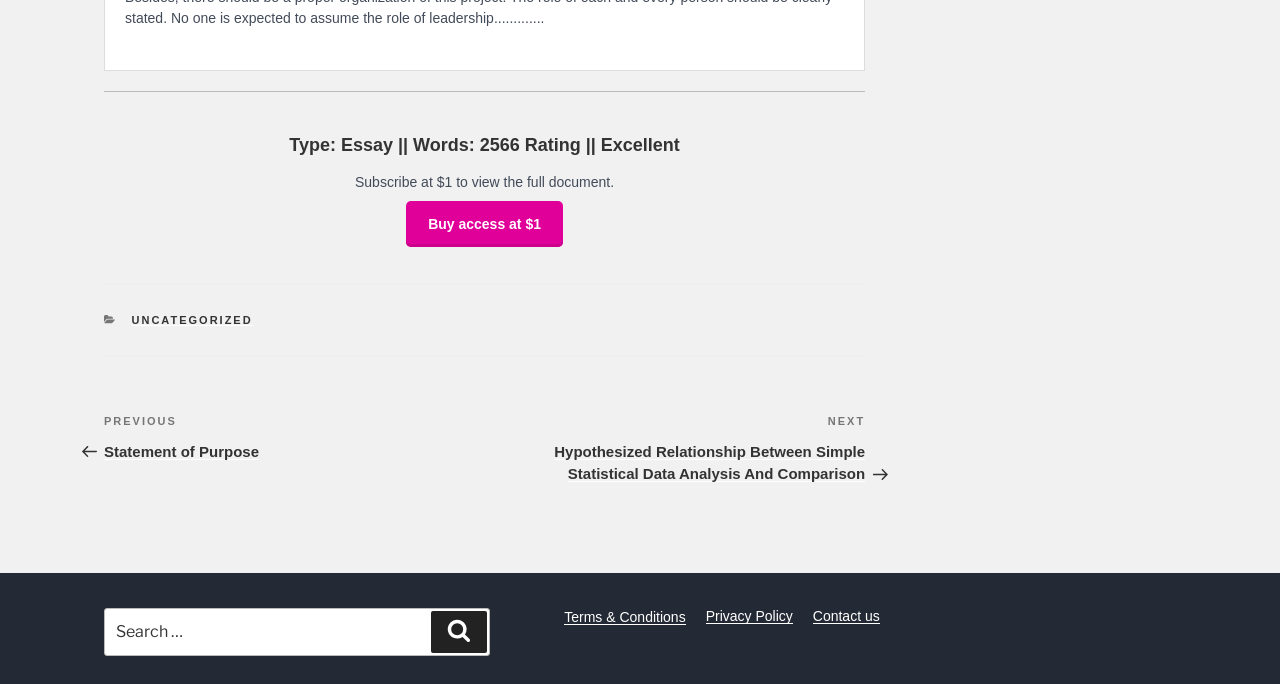What is the purpose of the search box?
Could you answer the question with a detailed and thorough explanation?

The purpose of the search box can be found in the static text element with the text 'Search for:' located near the search box in the footer section of the webpage. The search box allows users to search for specific content on the website.